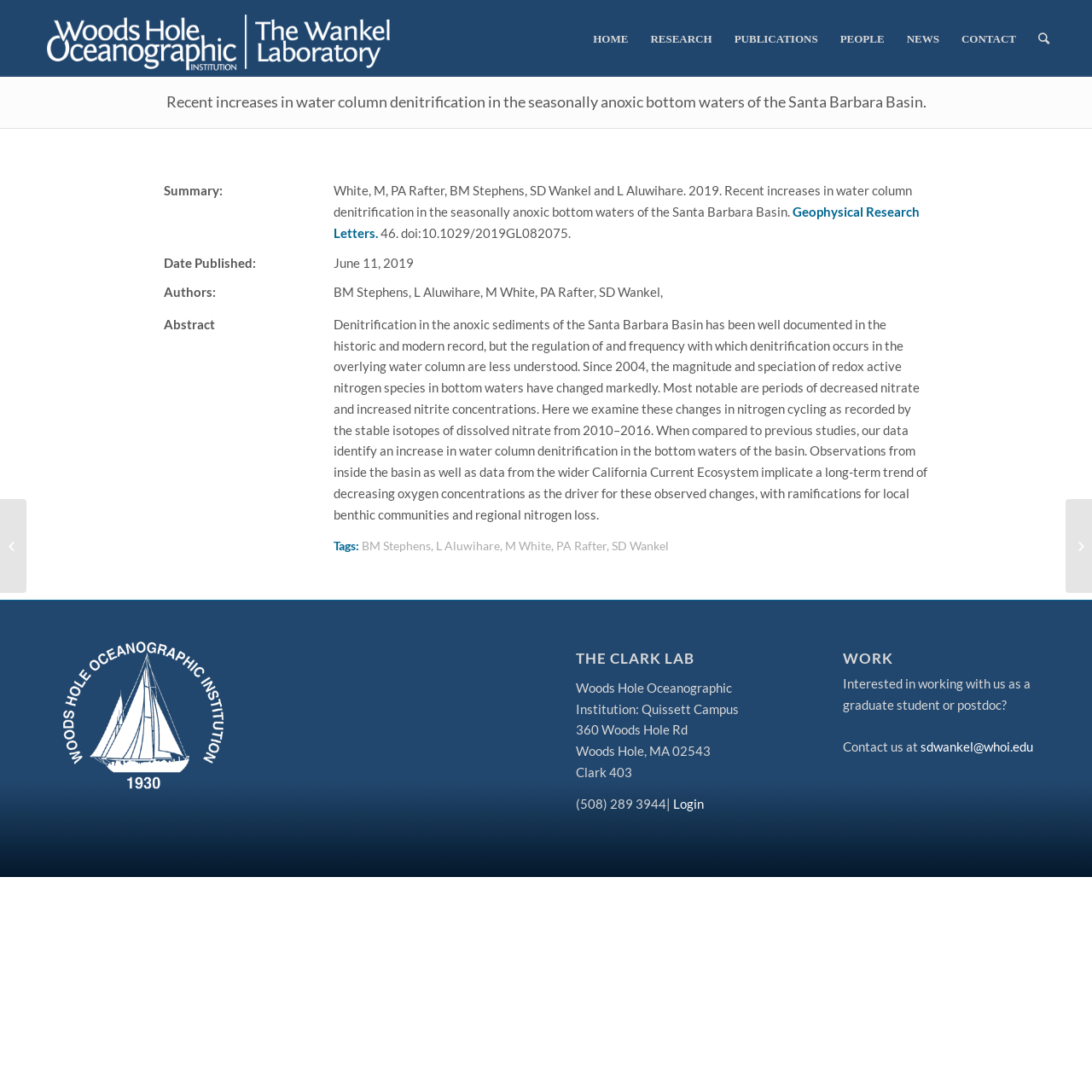What is the name of the lab?
Using the information presented in the image, please offer a detailed response to the question.

The question asks for the name of the lab, which can be found in the top-left corner of the webpage, where it says 'The Wankel Lab | Stable Isotopes'.